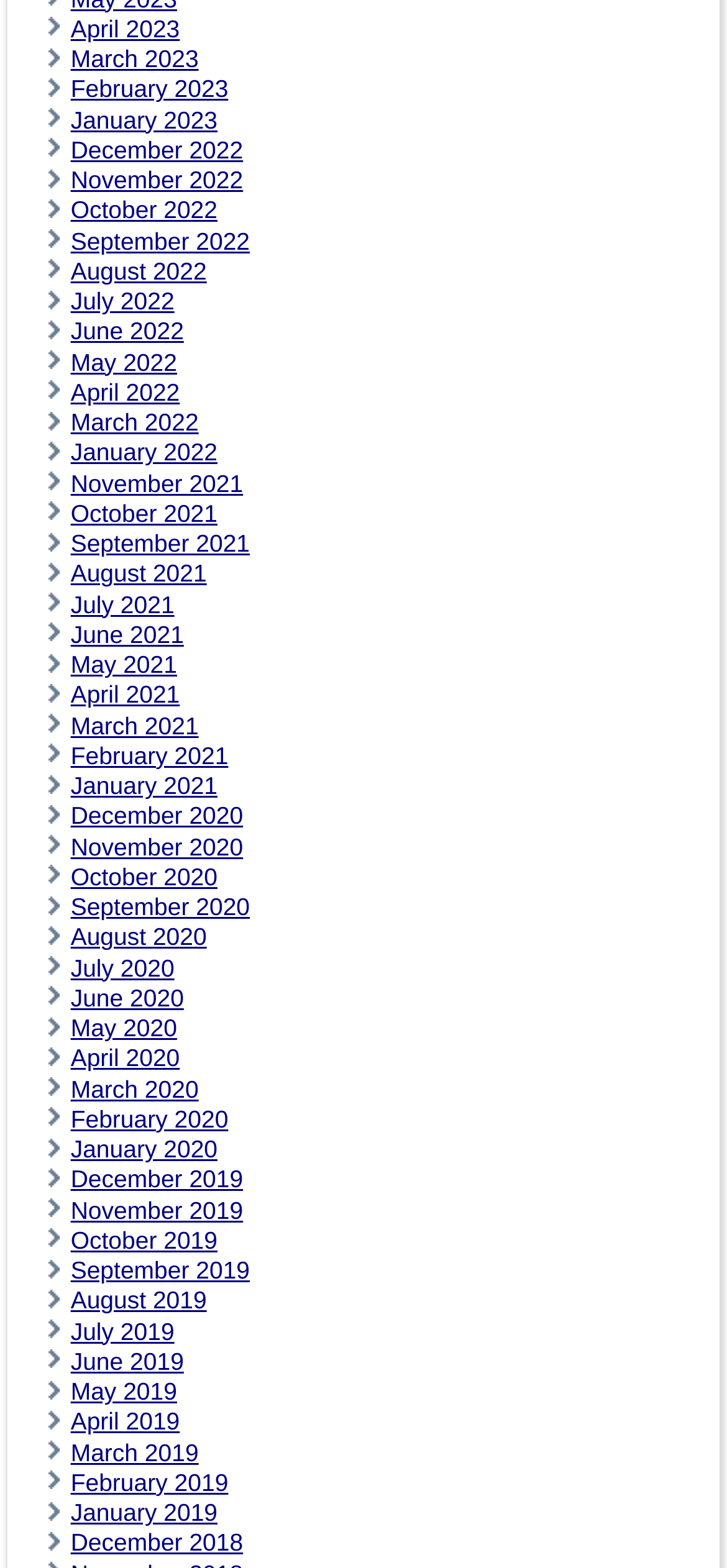Please provide the bounding box coordinates for the element that needs to be clicked to perform the instruction: "View March 2020". The coordinates must consist of four float numbers between 0 and 1, formatted as [left, top, right, bottom].

[0.097, 0.685, 0.273, 0.703]